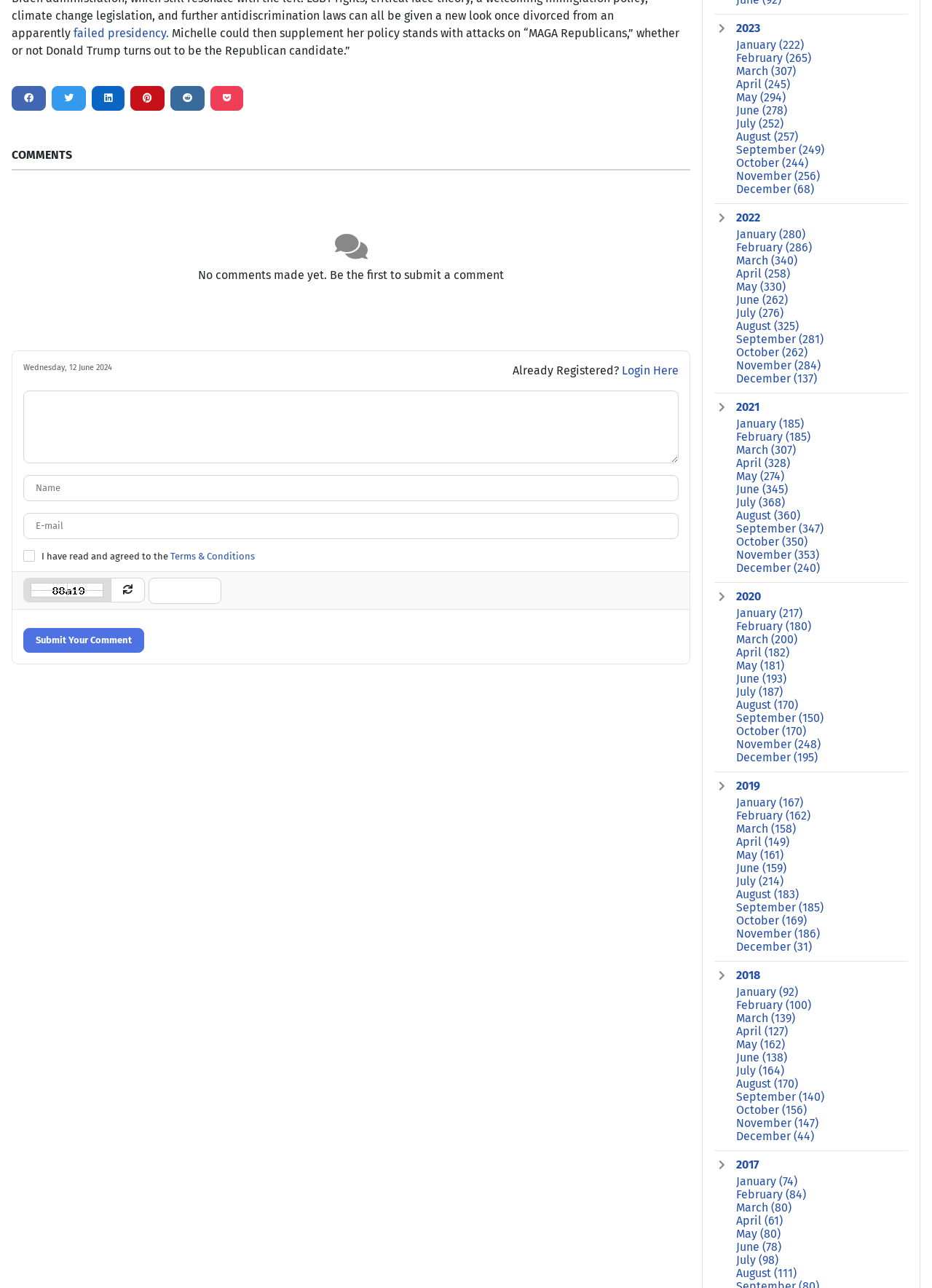Find the bounding box coordinates of the area to click in order to follow the instruction: "Click on the 'Terms & Conditions' link".

[0.183, 0.427, 0.273, 0.436]